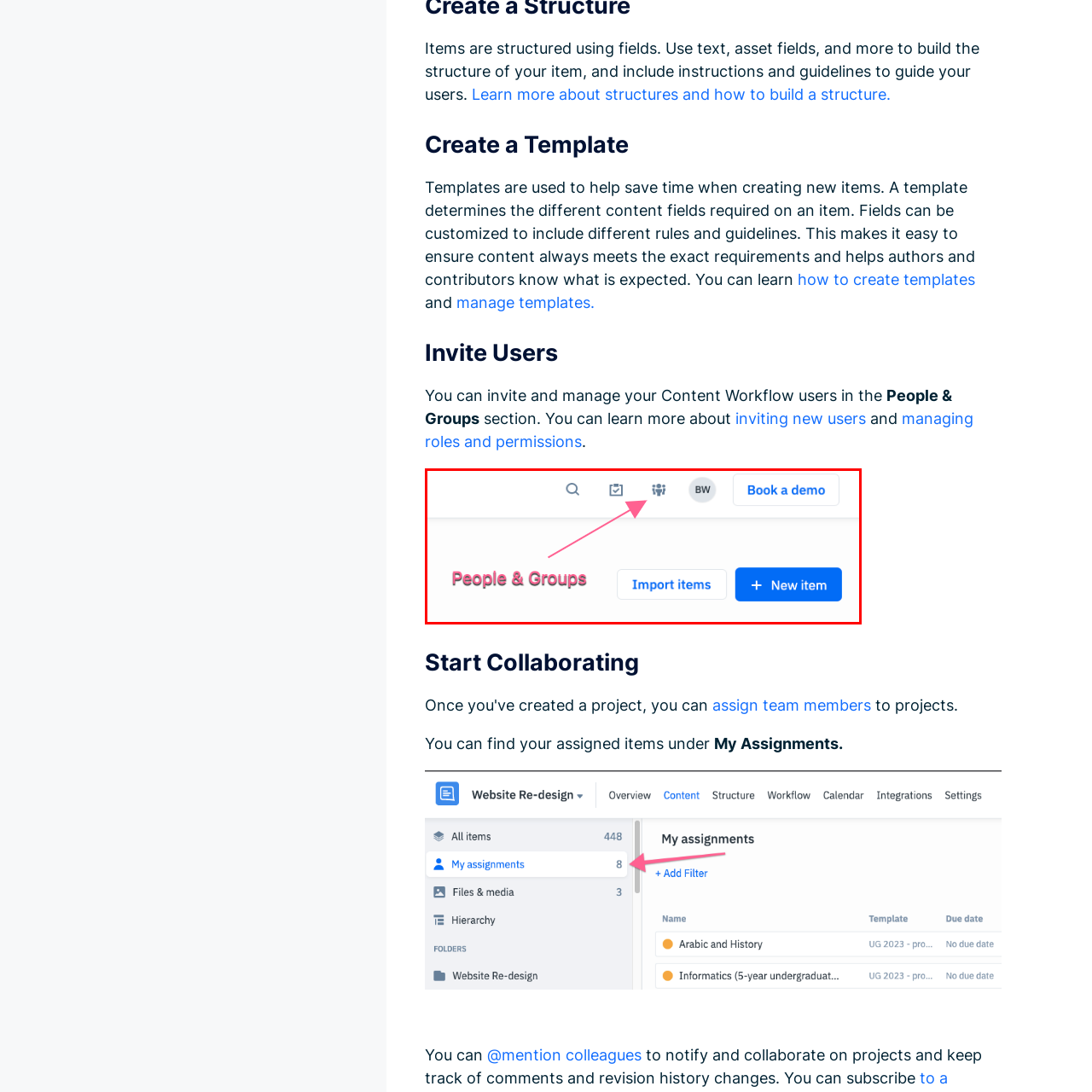Please review the portion of the image contained within the red boundary and provide a detailed answer to the subsequent question, referencing the image: What is the purpose of the search icon?

The search icon is likely used for searching for users or items within the platform, as it is placed adjacent to the title 'People & Groups' and is a common functionality in user management interfaces.